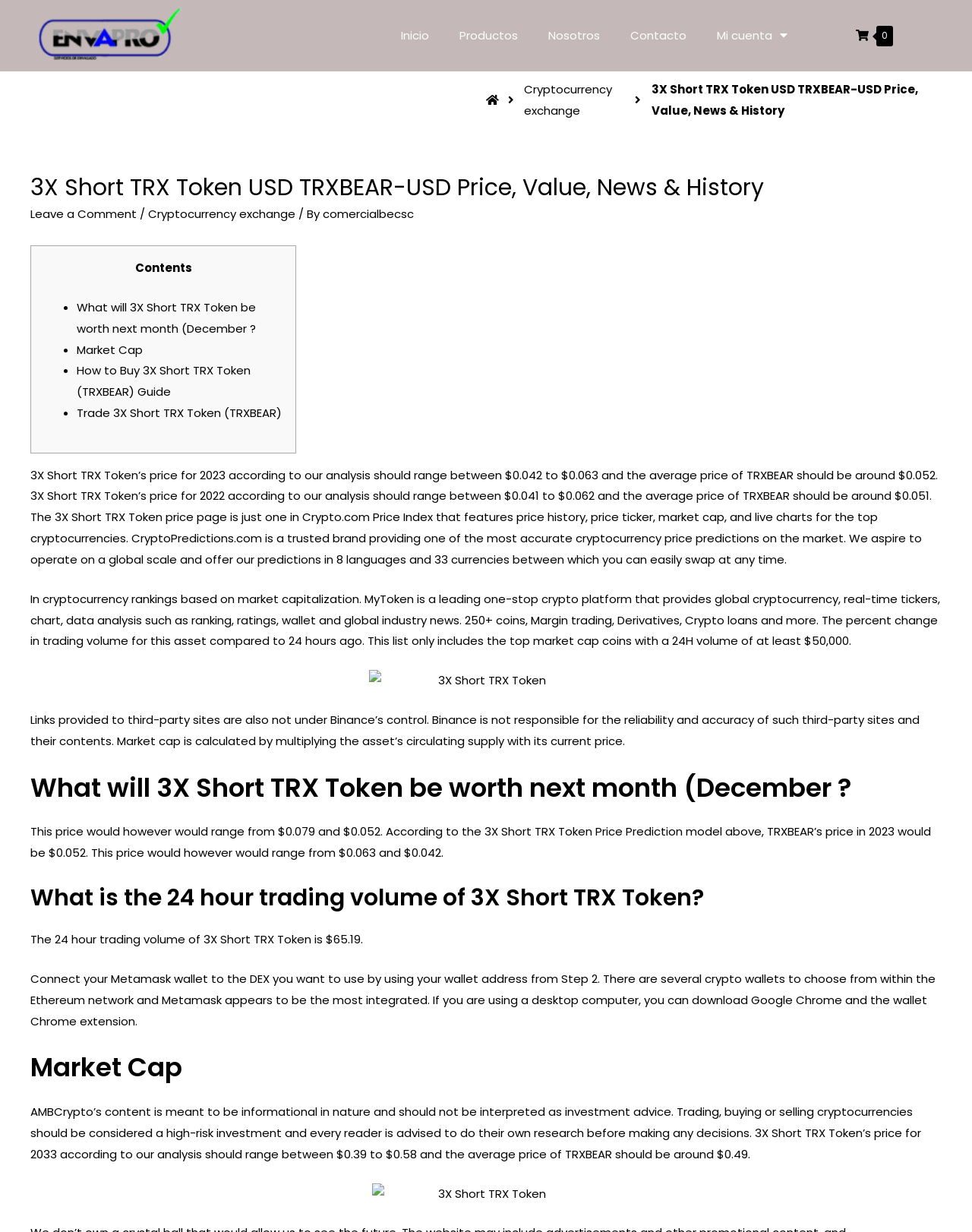Identify the bounding box coordinates of the specific part of the webpage to click to complete this instruction: "Click on Trade 3X Short TRX Token (TRXBEAR)".

[0.079, 0.329, 0.29, 0.342]